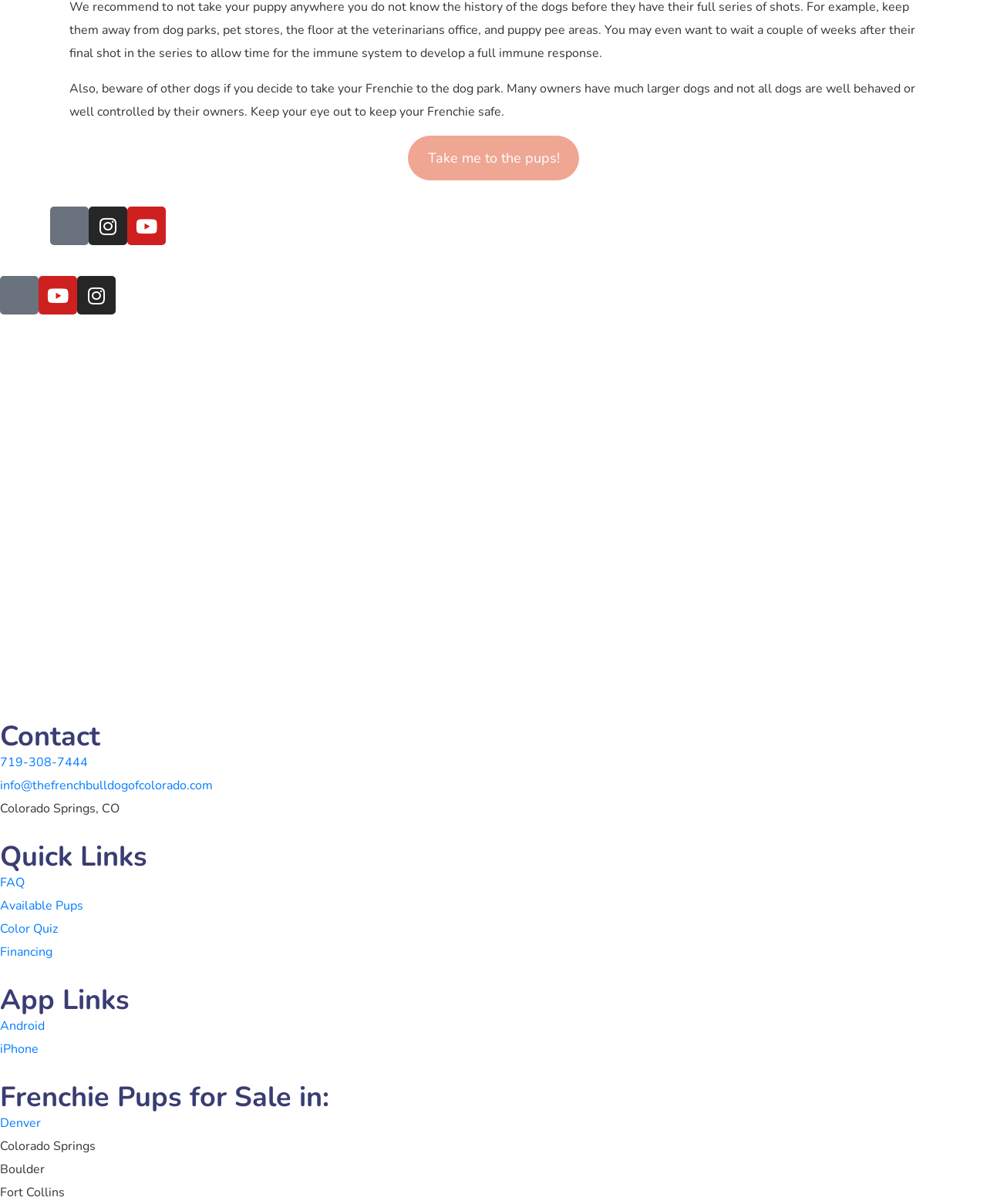Locate the bounding box of the user interface element based on this description: "Available Pups".

[0.0, 0.743, 1.0, 0.762]